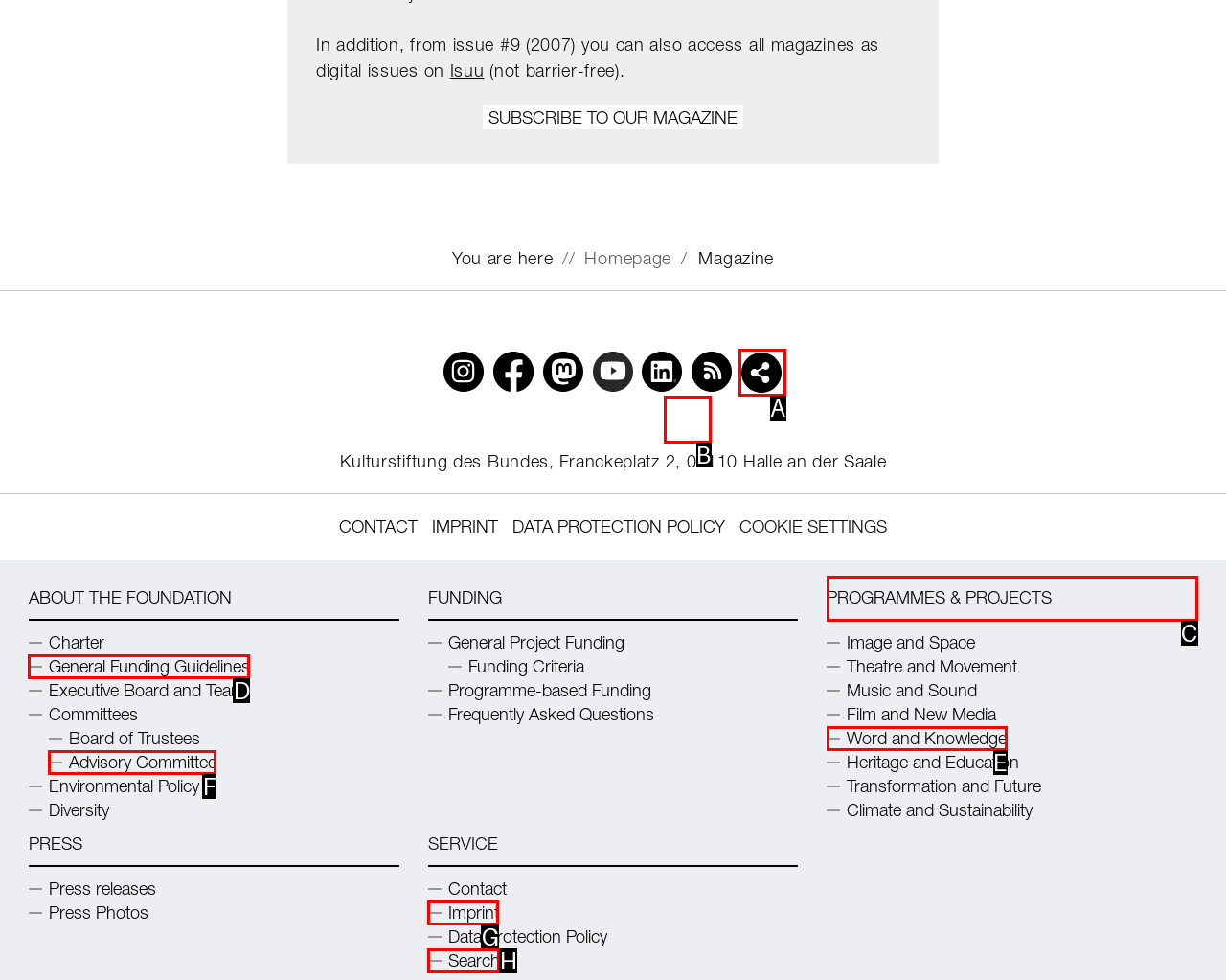Based on the element described as: Imprint
Find and respond with the letter of the correct UI element.

G